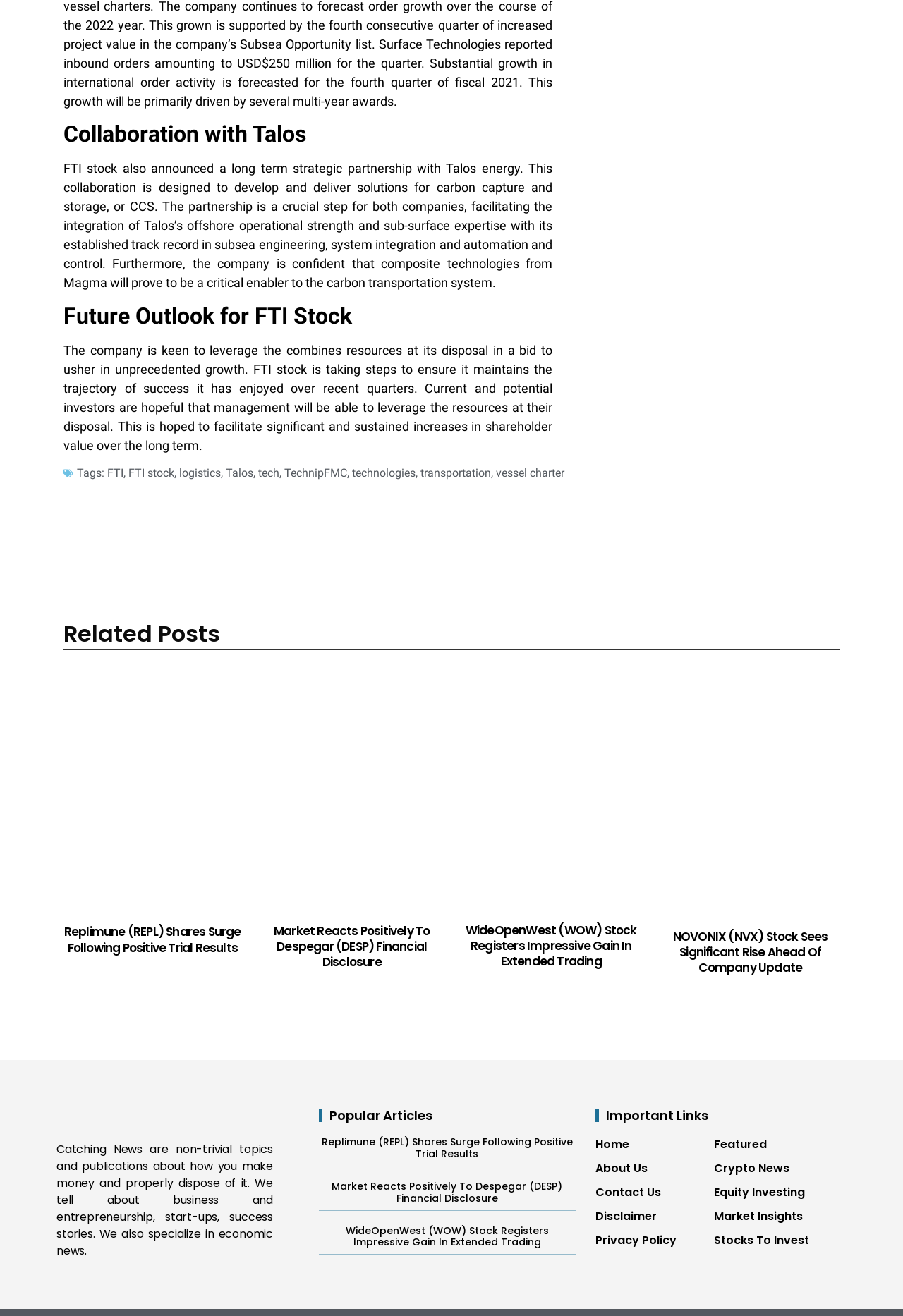Highlight the bounding box coordinates of the region I should click on to meet the following instruction: "View related post about RGRX stock".

[0.07, 0.513, 0.268, 0.693]